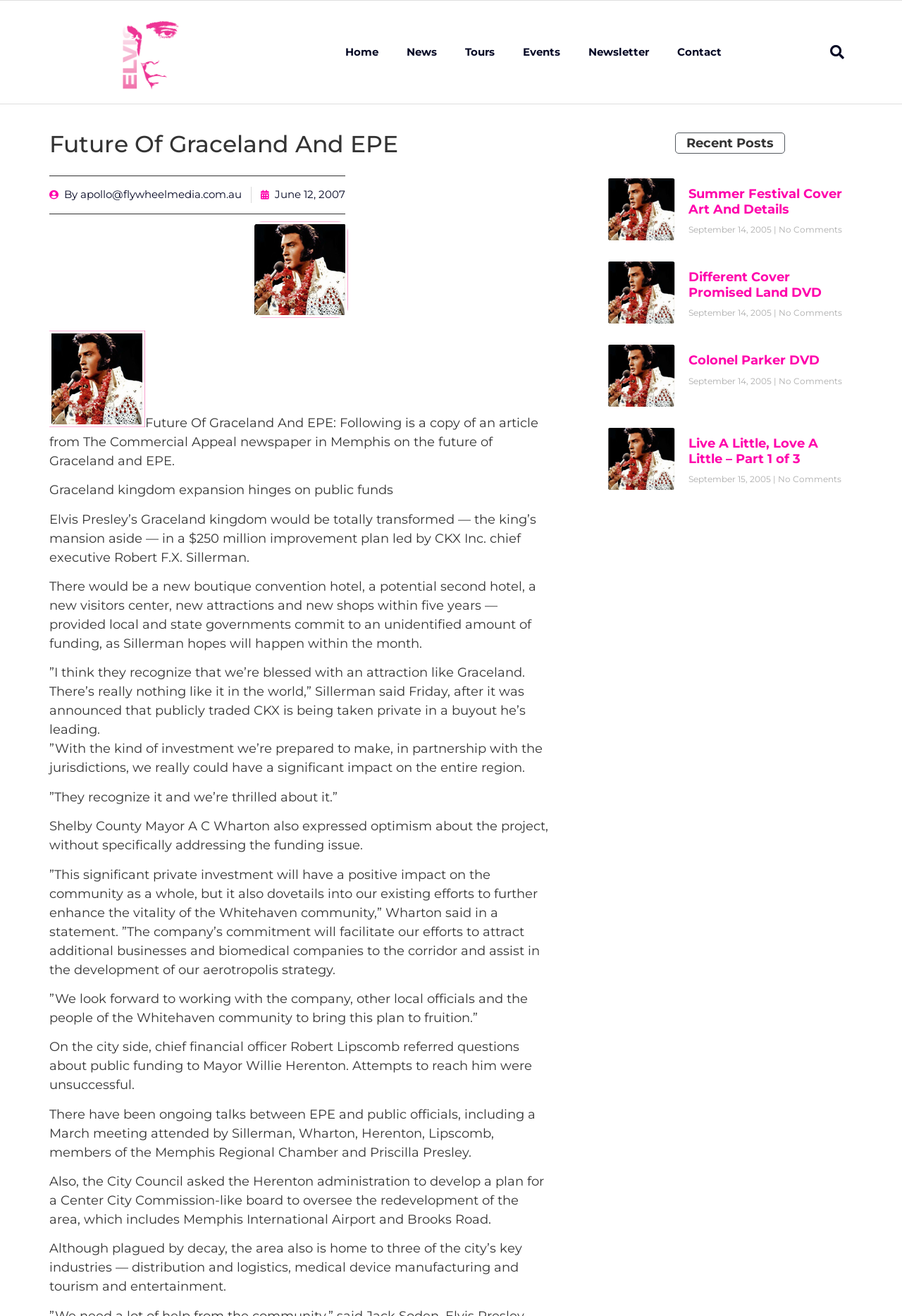Identify the bounding box coordinates of the region I need to click to complete this instruction: "View the 'Recent Posts'".

[0.761, 0.104, 0.857, 0.114]